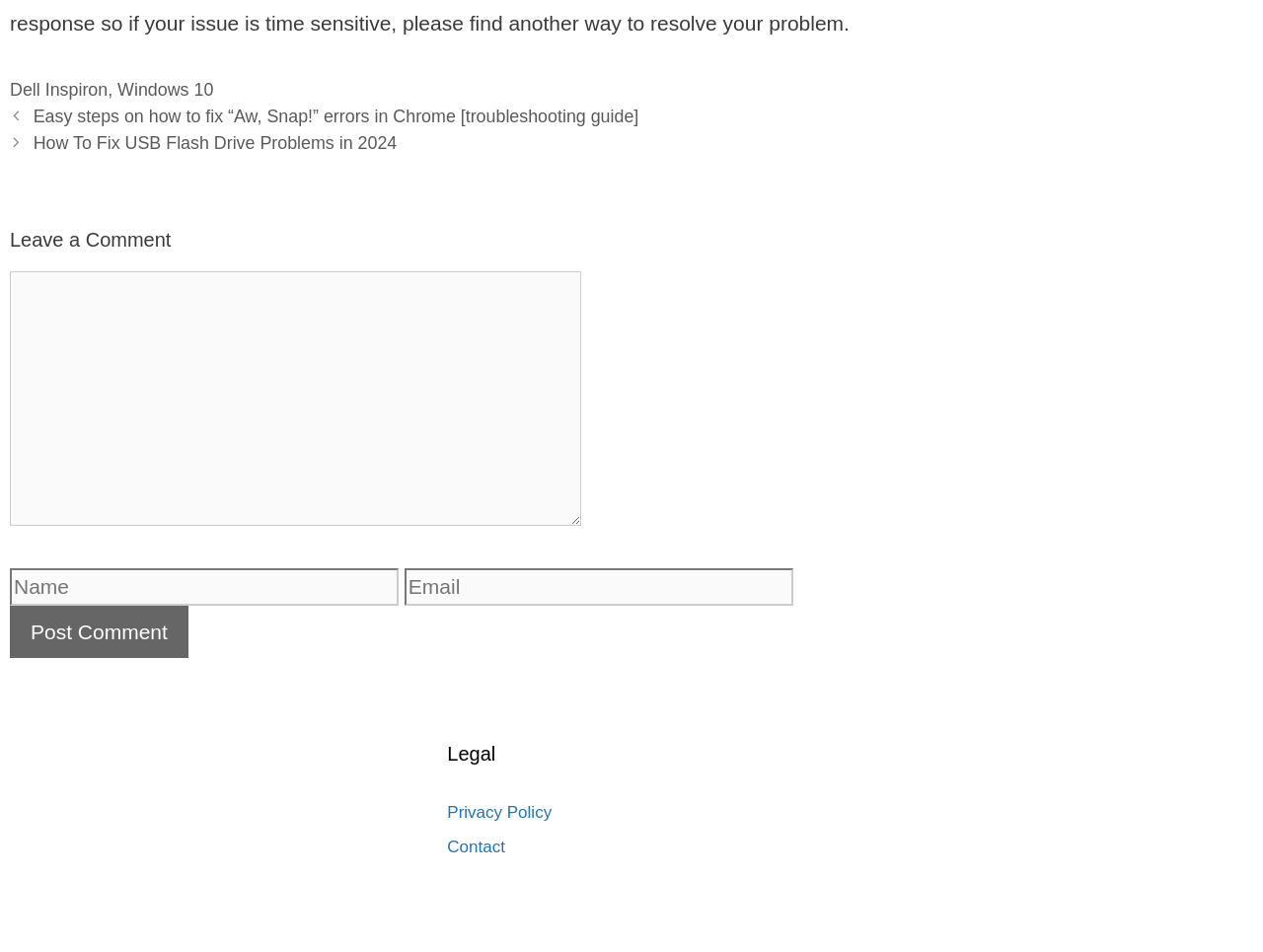Find the bounding box coordinates for the area that must be clicked to perform this action: "Click on the 'Dell Inspiron' tag".

[0.008, 0.084, 0.085, 0.105]